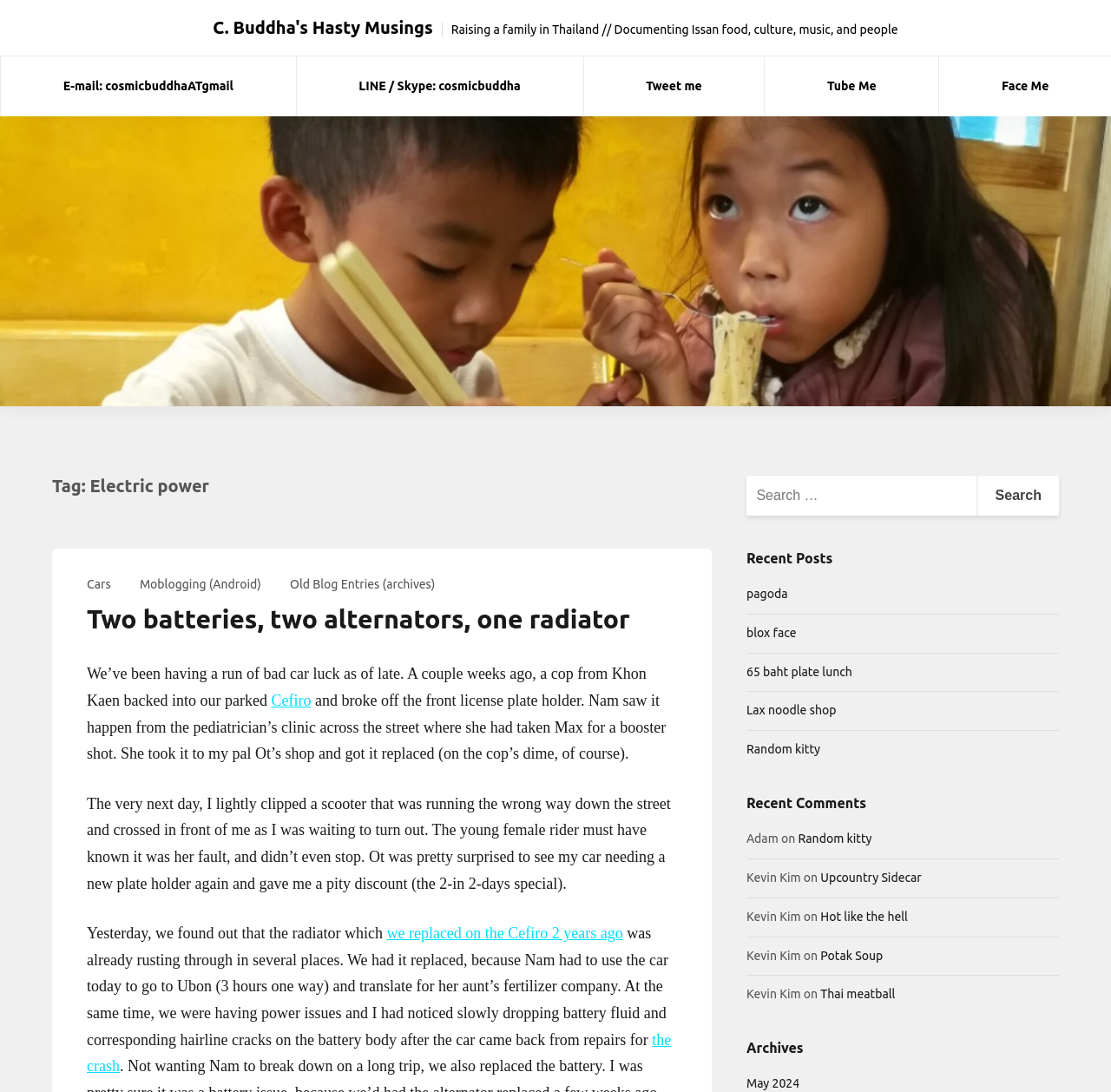Give a concise answer using only one word or phrase for this question:
What is the title of the latest blog post?

Two batteries, two alternators, one radiator